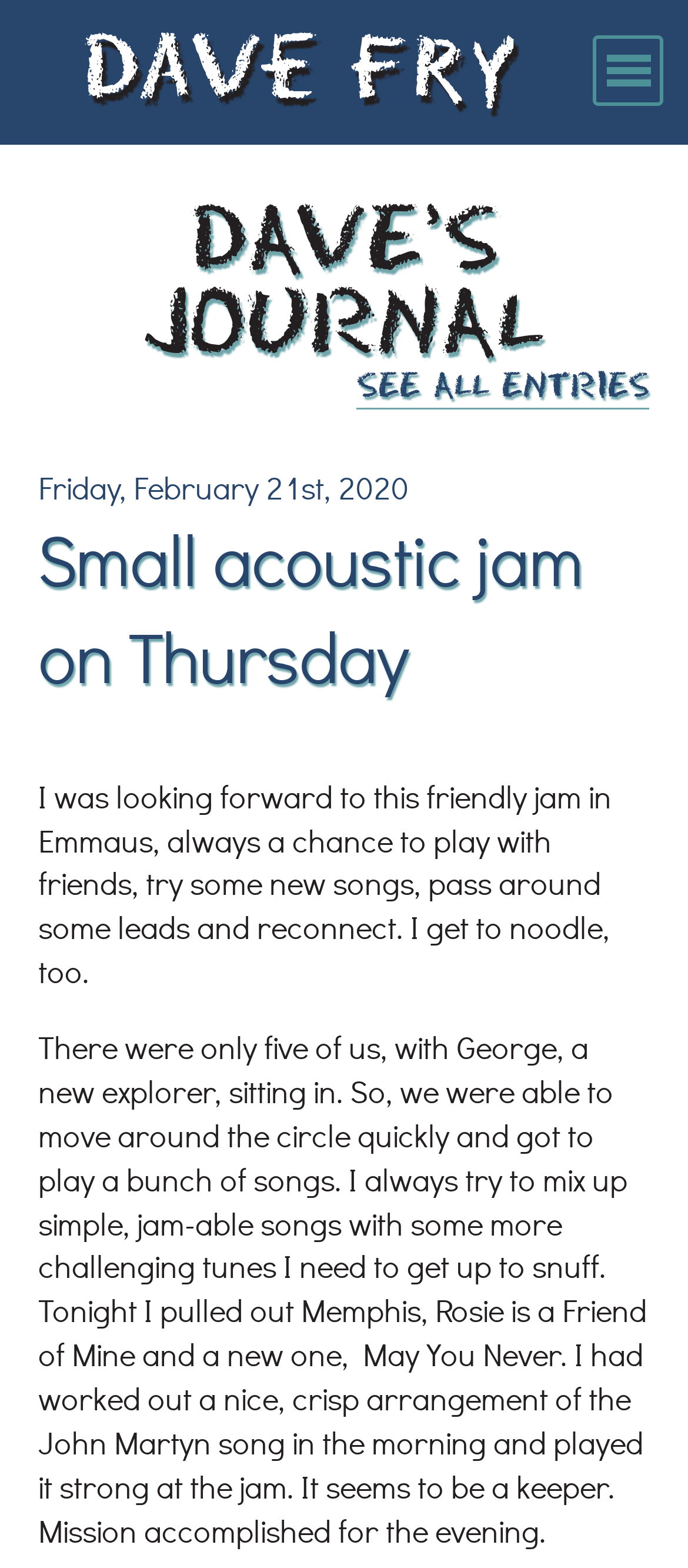What is the main title displayed on this webpage?

Small acoustic jam on Thursday